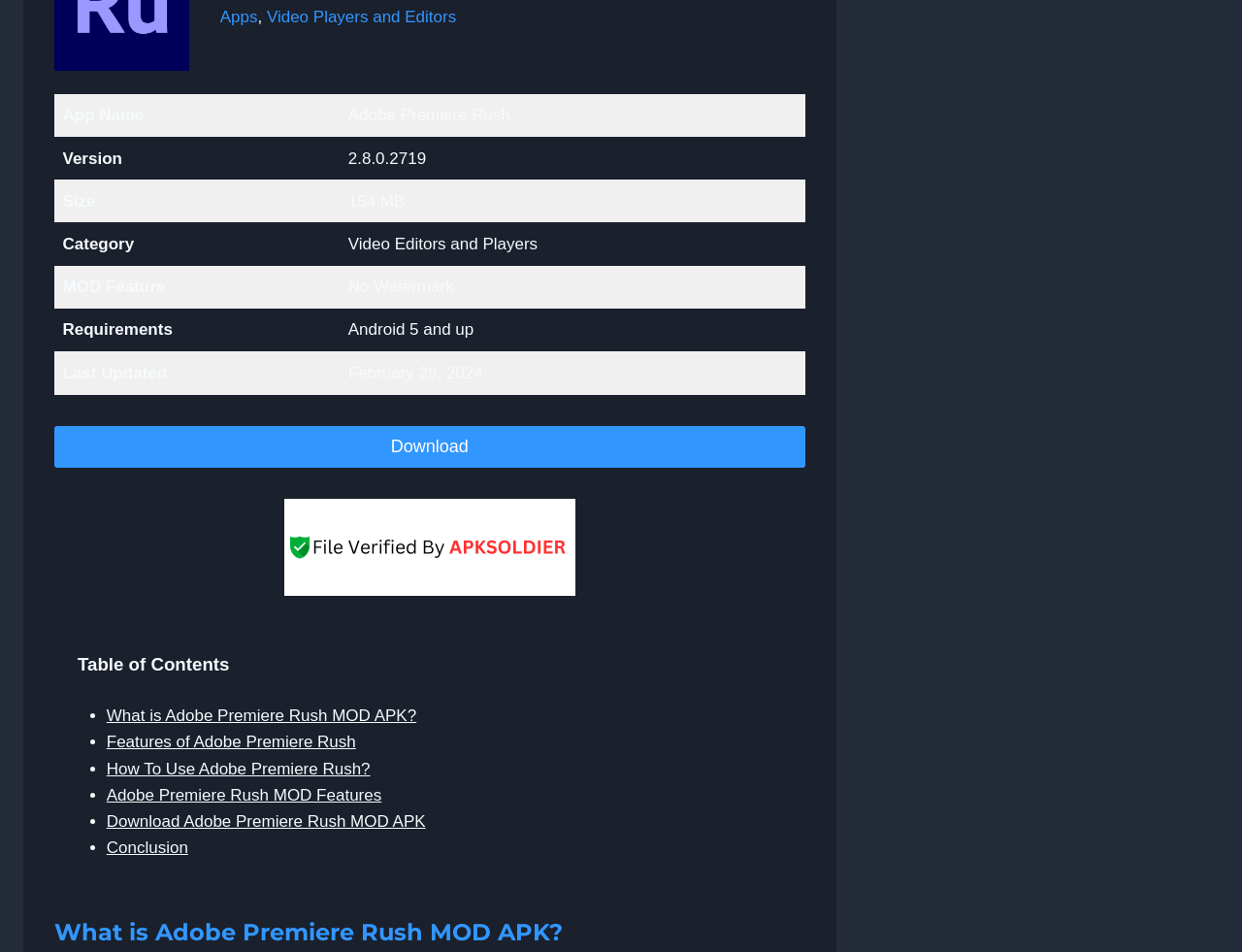Find the bounding box of the UI element described as follows: "Apps".

[0.177, 0.008, 0.207, 0.028]